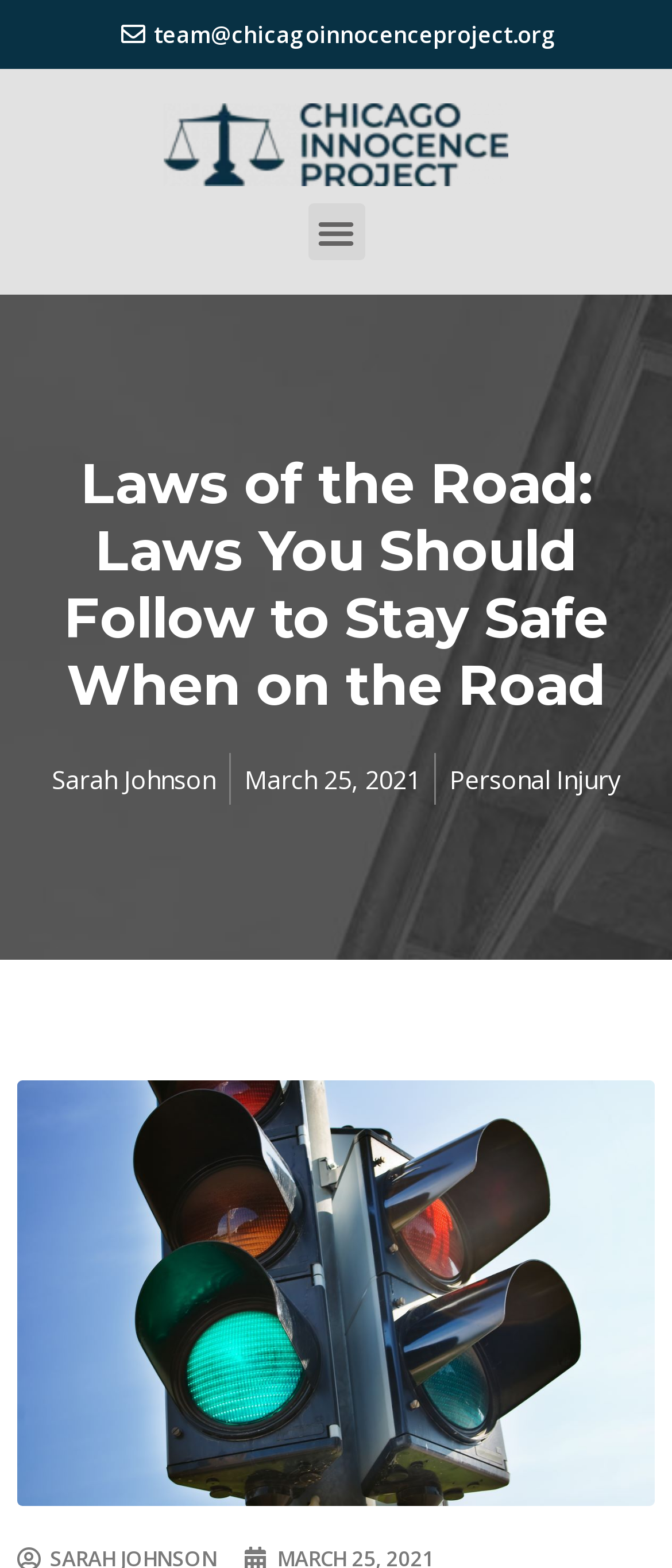Give a one-word or phrase response to the following question: What is the category of the article?

Personal Injury